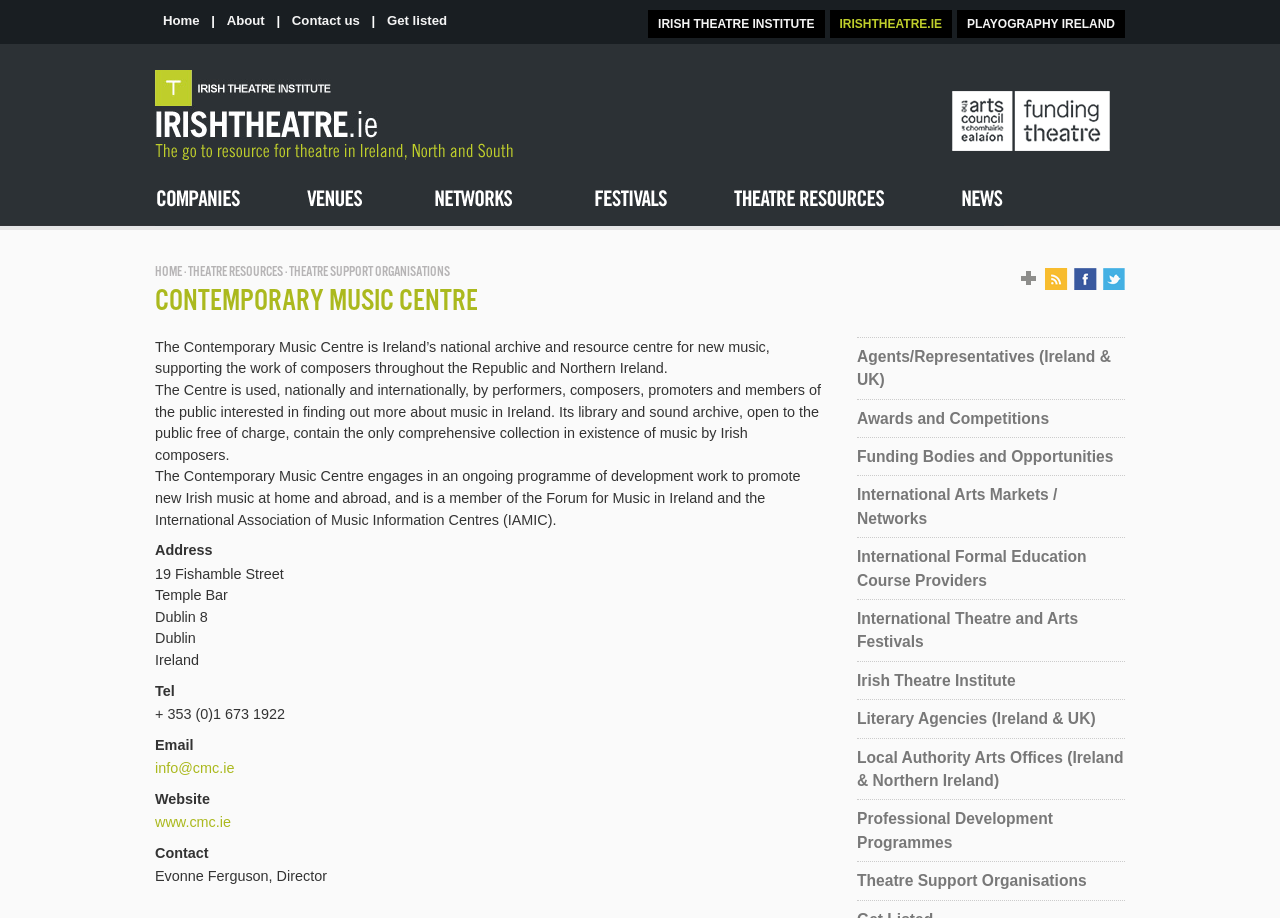What is the phone number of the Contemporary Music Centre?
Give a one-word or short-phrase answer derived from the screenshot.

+ 353 (0)1 673 1922